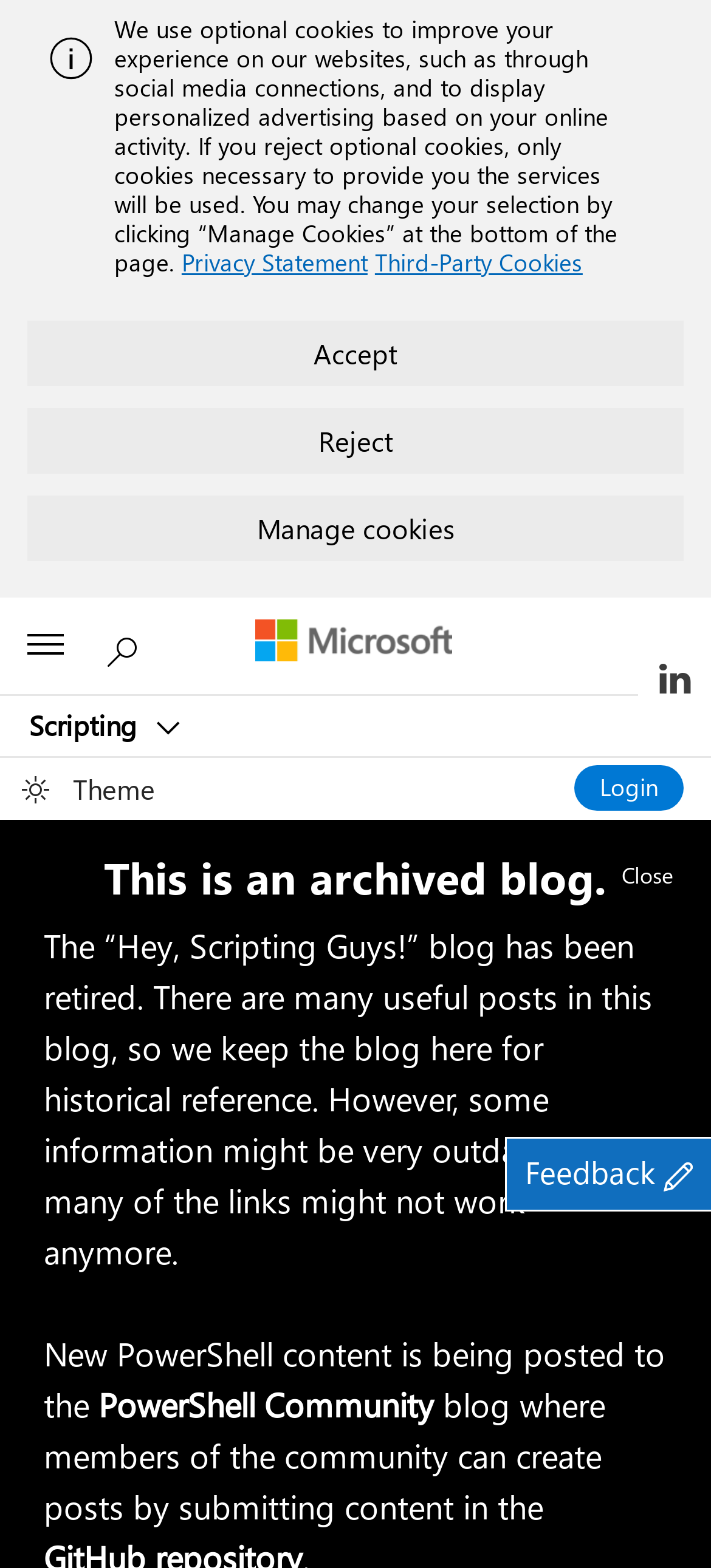Provide a thorough description of the webpage's content and layout.

The webpage appears to be a blog post from the Scripting Blog, specifically an archived post. At the top, there is an alert message with an image and a static text describing the use of optional cookies. Below this, there are three buttons: "Accept", "Reject", and "Manage Cookies". 

On the left side, there are several buttons and links, including "All Microsoft", "Scripting", "Select light or dark theme", and "Login". The "Scripting" button has a static text "Scripting" next to it. 

In the main content area, there is a static text stating that the blog has been retired and is kept for historical reference. Below this, there is a paragraph of text explaining that new PowerShell content is being posted to the PowerShell Community blog. There is a link to the PowerShell Community blog within this paragraph.

On the right side, there are social media links to share the post on Facebook, Twitter, and LinkedIn. There is also a link to click to comments and a button with a usabilla icon to provide feedback.

At the bottom of the page, there is a button to close the alert message.